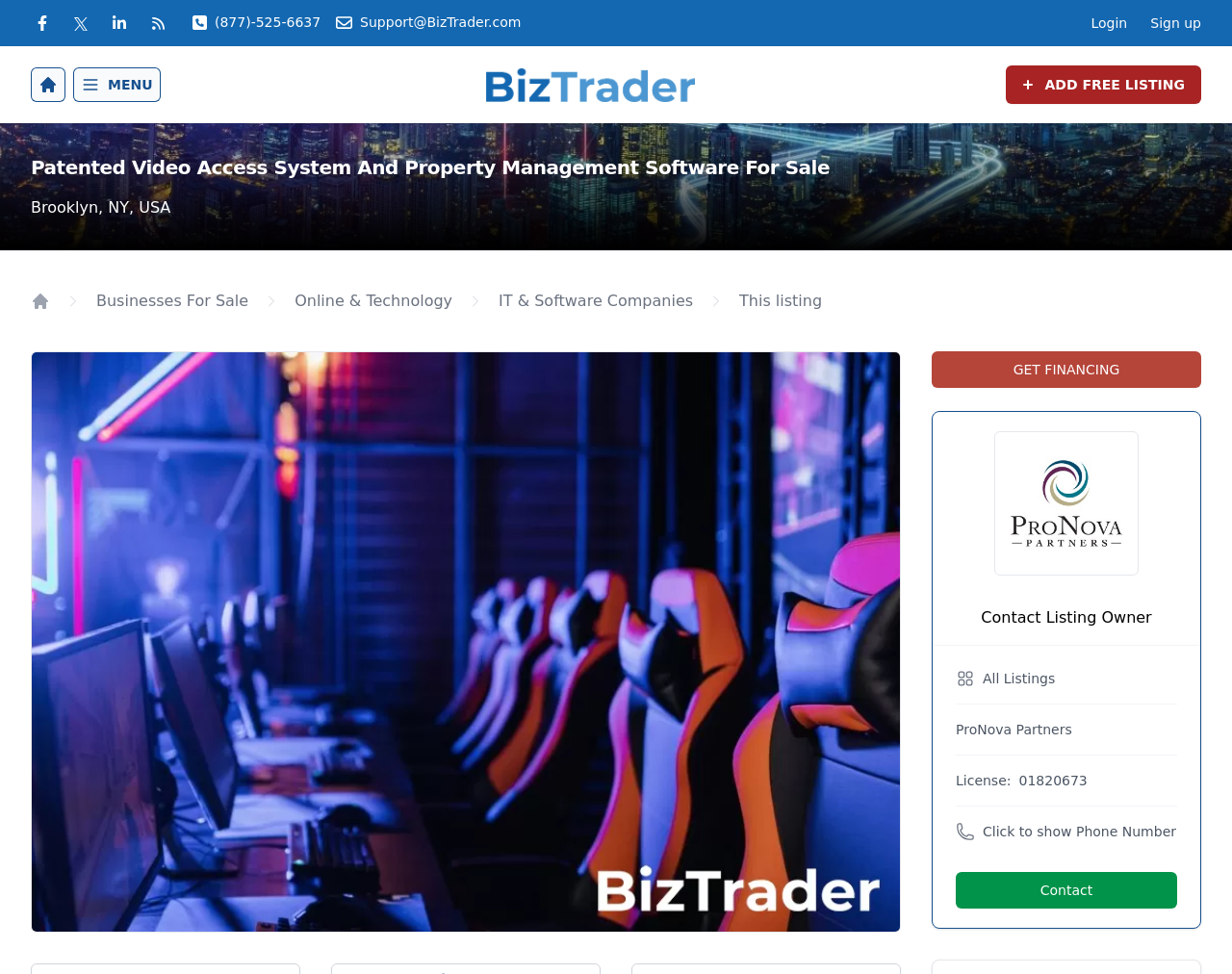Analyze the image and provide a detailed answer to the question: What is the license number of the listing owner?

I found the license number of the listing owner by looking at the static text element that says '01820673' which is located below the 'License:' label.